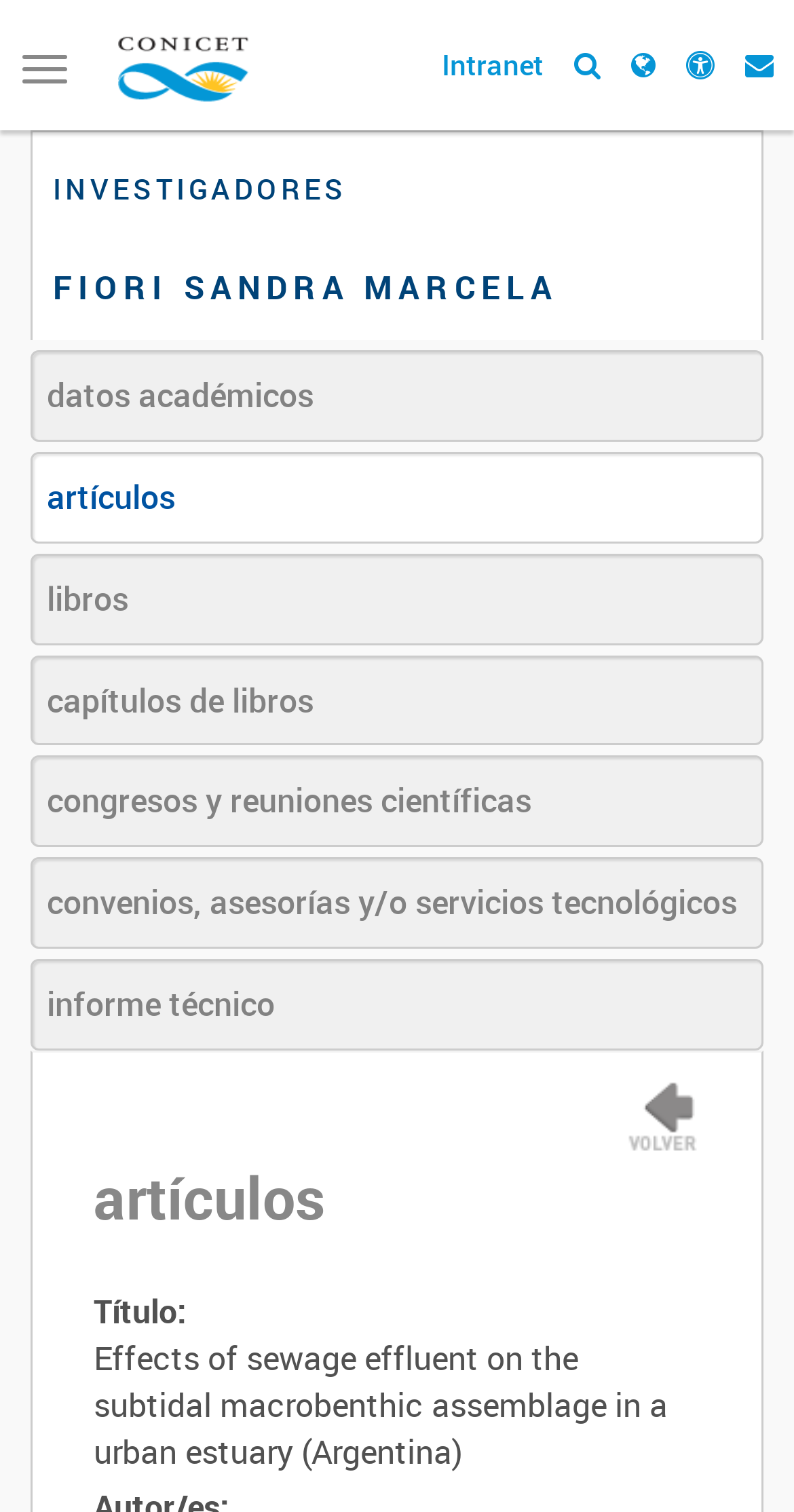Please specify the bounding box coordinates of the clickable section necessary to execute the following command: "View the article titled Effects of sewage effluent on the subtidal macrobenthic assemblage in a urban estuary (Argentina)".

[0.118, 0.883, 0.841, 0.974]